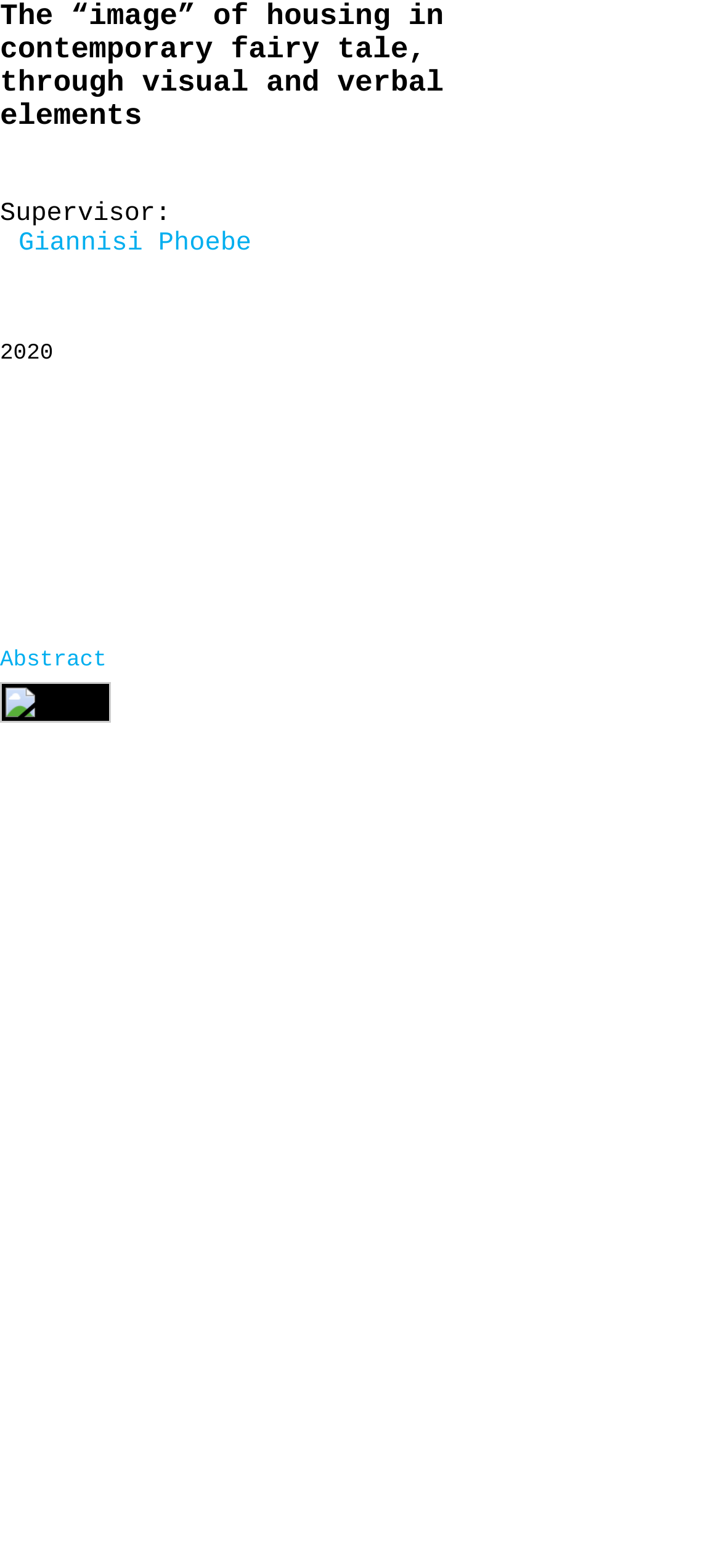Who is the supervisor of the project?
Please provide a comprehensive and detailed answer to the question.

The static text 'Supervisor:' is followed by a link 'Giannisi Phoebe', indicating that Giannisi Phoebe is the supervisor of the project.